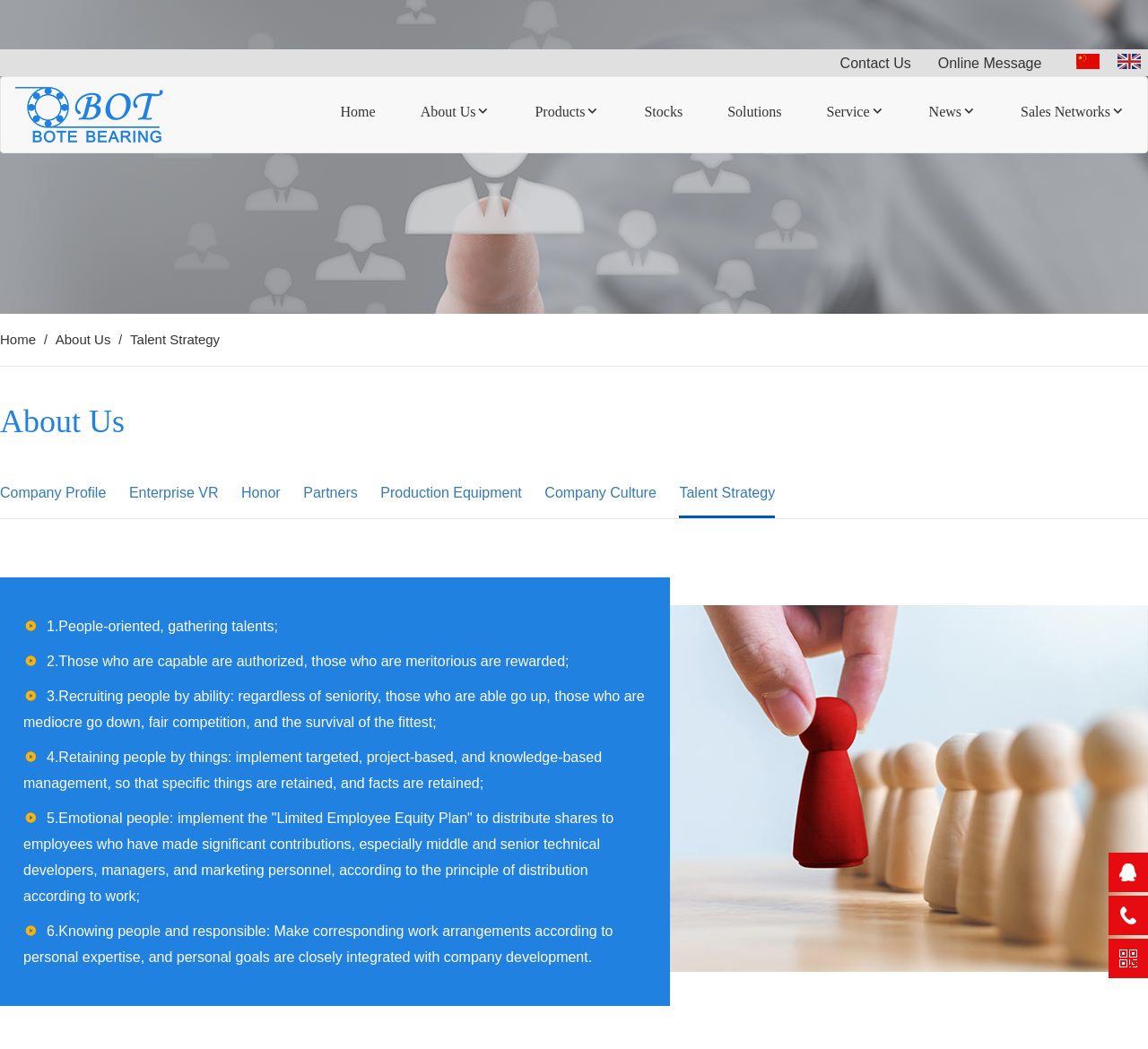Please identify the bounding box coordinates of the element that needs to be clicked to execute the following command: "Click Contact Us". Provide the bounding box using four float numbers between 0 and 1, formatted as [left, top, right, bottom].

[0.732, 0.053, 0.794, 0.068]